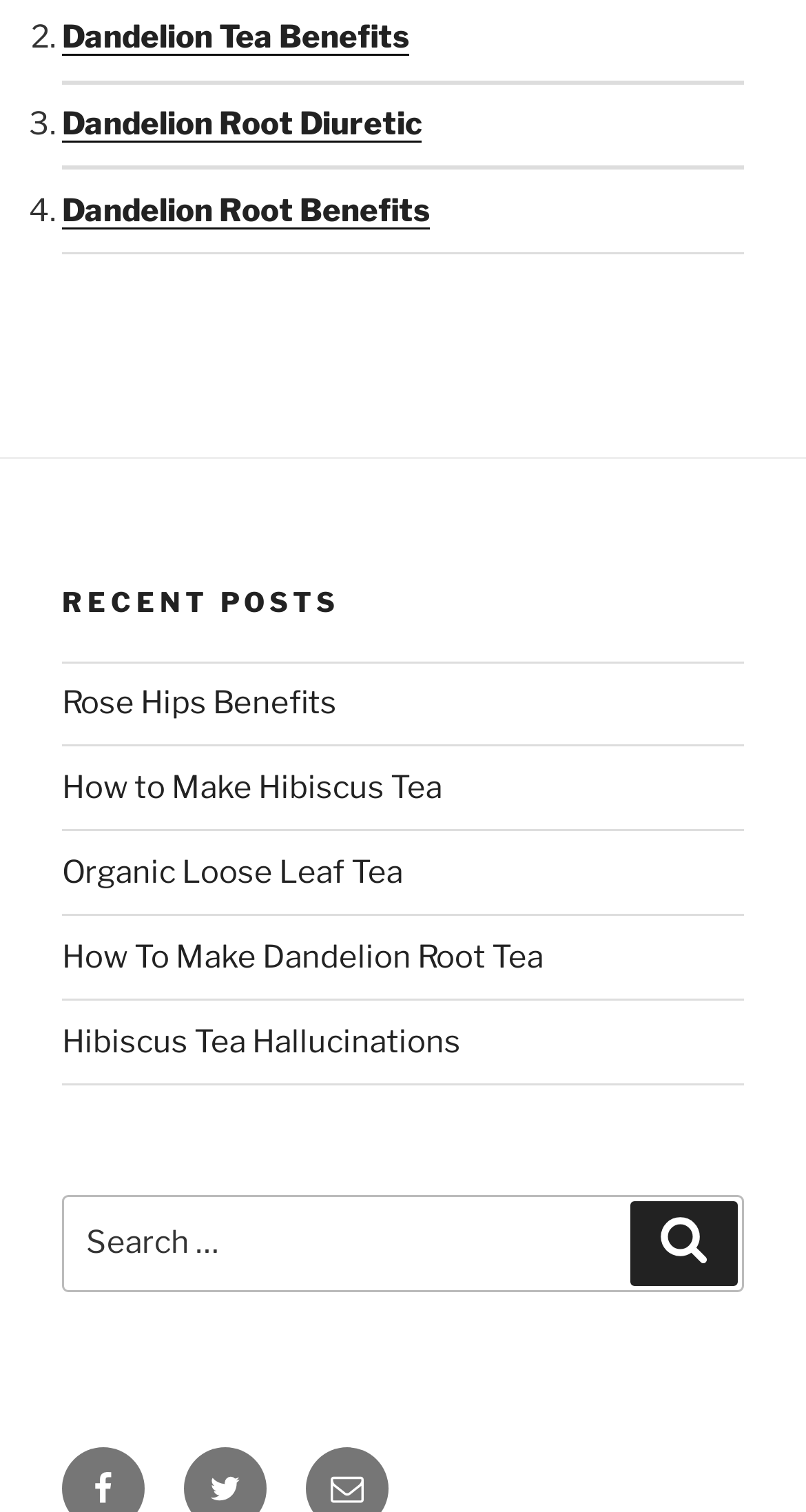Please identify the bounding box coordinates for the region that you need to click to follow this instruction: "Go to How to Make Dandelion Root Tea".

[0.077, 0.62, 0.674, 0.645]